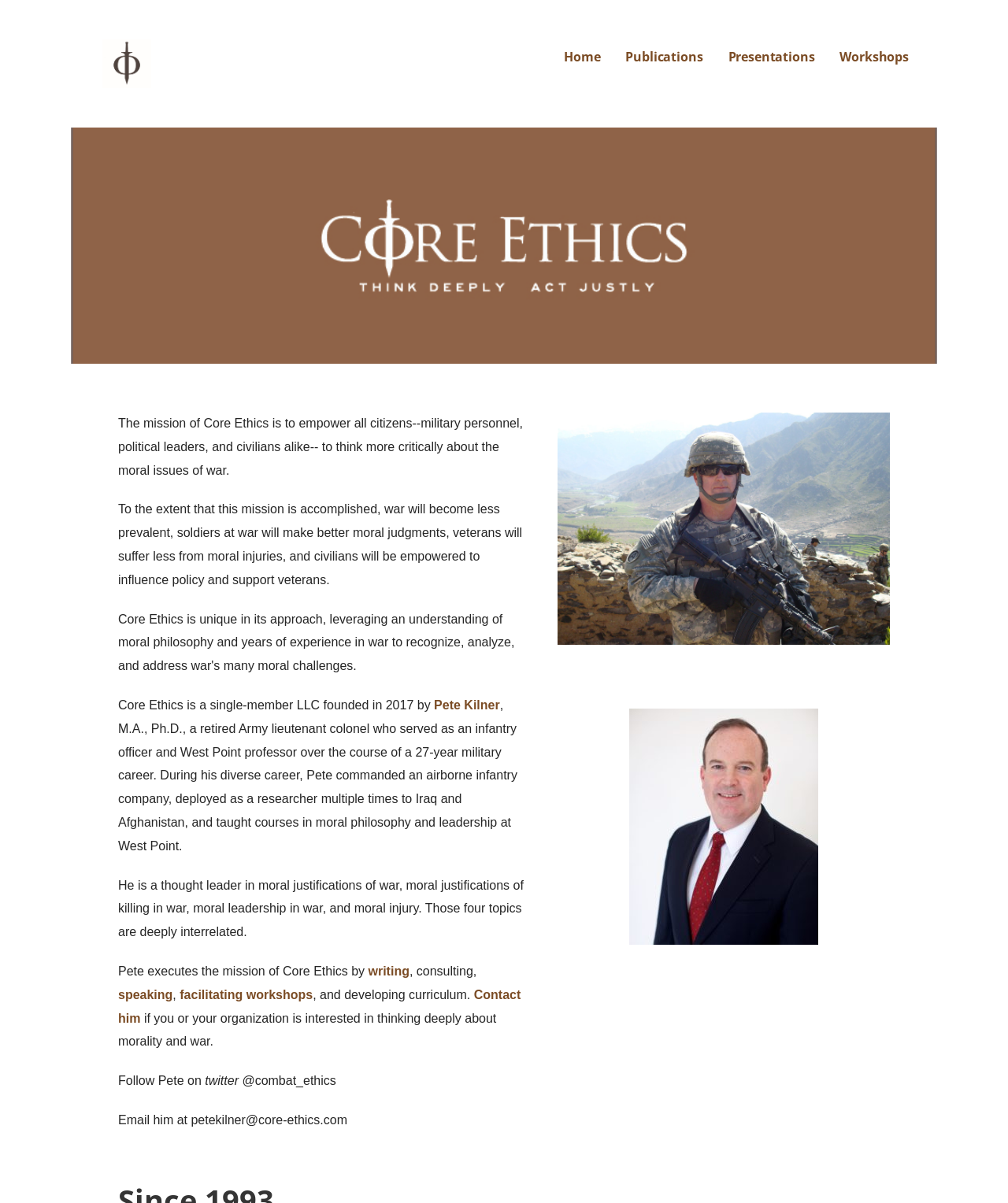What is the mission of Core Ethics?
Refer to the image and respond with a one-word or short-phrase answer.

Empower citizens to think critically about moral issues of war